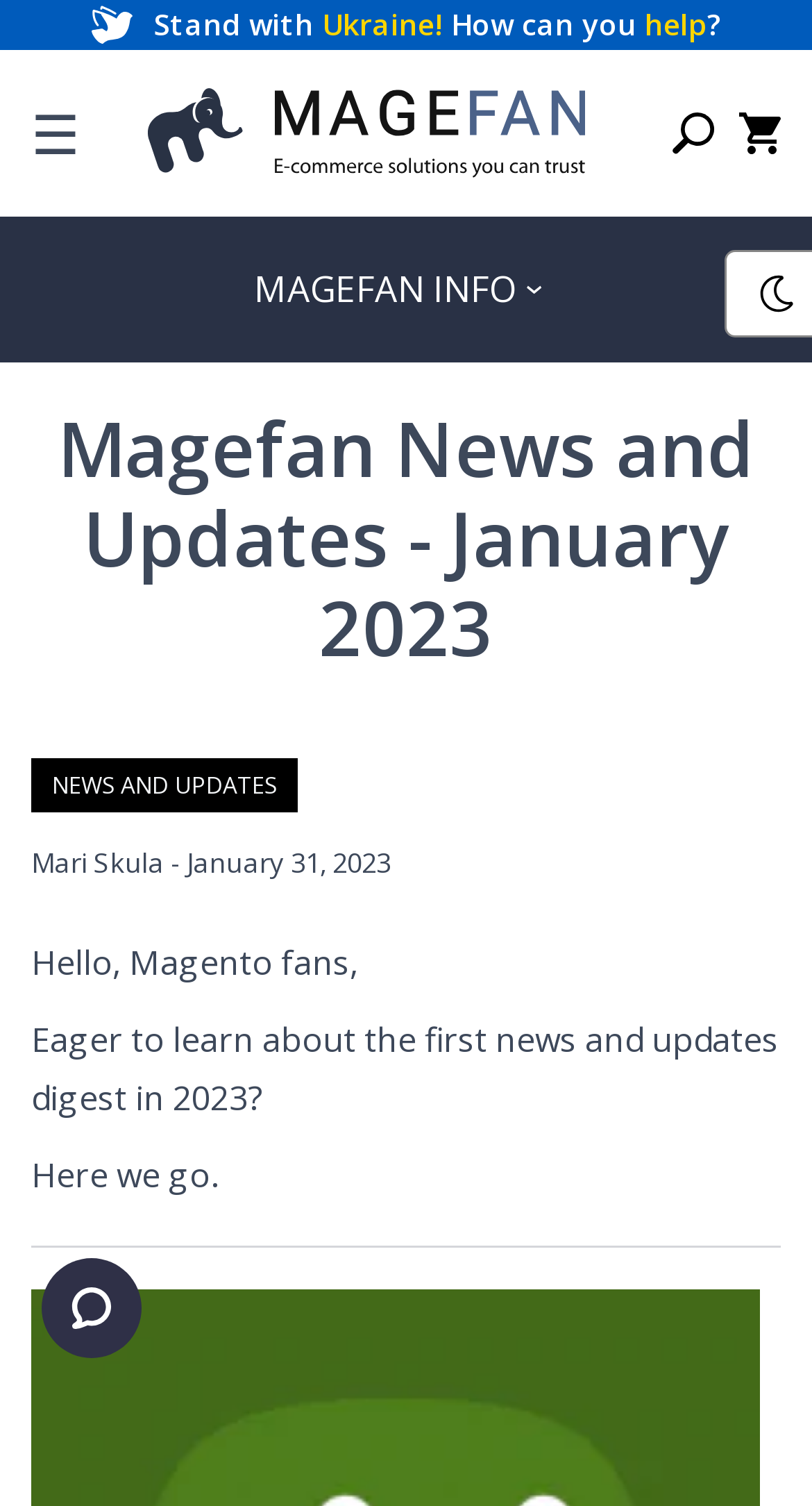Provide a thorough description of this webpage.

The webpage is about Magefan News and Updates for January 2023. At the top, there is a prominent image taking up most of the width, with a link to "Stand with Ukraine! How can you help?" positioned above it. To the right of the image, there is a link to "Magefan" with a smaller image beside it. 

Below these elements, there is a navigation menu with a hamburger icon (☰) on the left and a link to "My Cart" on the right, accompanied by a small image. 

The main content area begins with a heading "Magefan News and Updates - January 2023" spanning the full width. Below the heading, there is a section with a link to "NEWS AND UPDATES" on the left and a brief author information "Mari Skula - January 31, 2023" on the right.

The main article starts with a greeting "Hello, Magento fans," followed by a question "Eager to learn about the first news and updates digest in 2023?" and a brief statement "Here we go." These texts are positioned in the top-left area of the main content section.

A horizontal separator line divides the main content area from the bottom section, which contains an iframe for a chat widget where users can interact with agents.